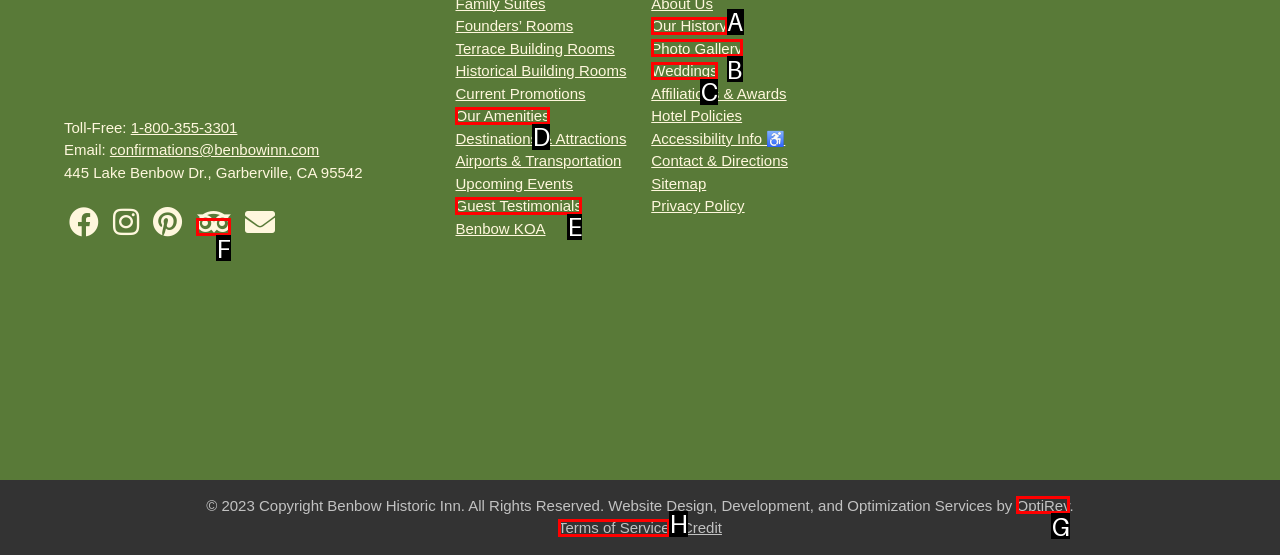Select the letter of the option that corresponds to: Guest Testimonials
Provide the letter from the given options.

E